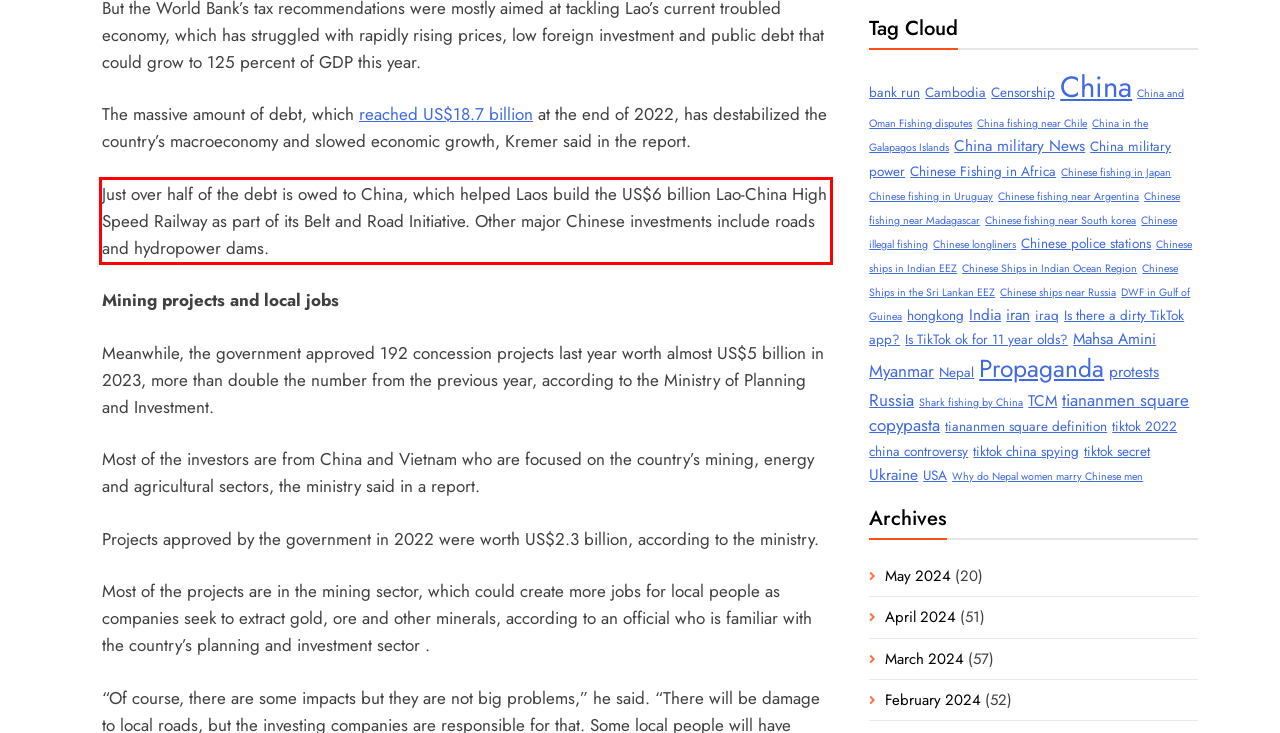Please use OCR to extract the text content from the red bounding box in the provided webpage screenshot.

Just over half of the debt is owed to China, which helped Laos build the US$6 billion Lao-China High Speed Railway as part of its Belt and Road Initiative. Other major Chinese investments include roads and hydropower dams.